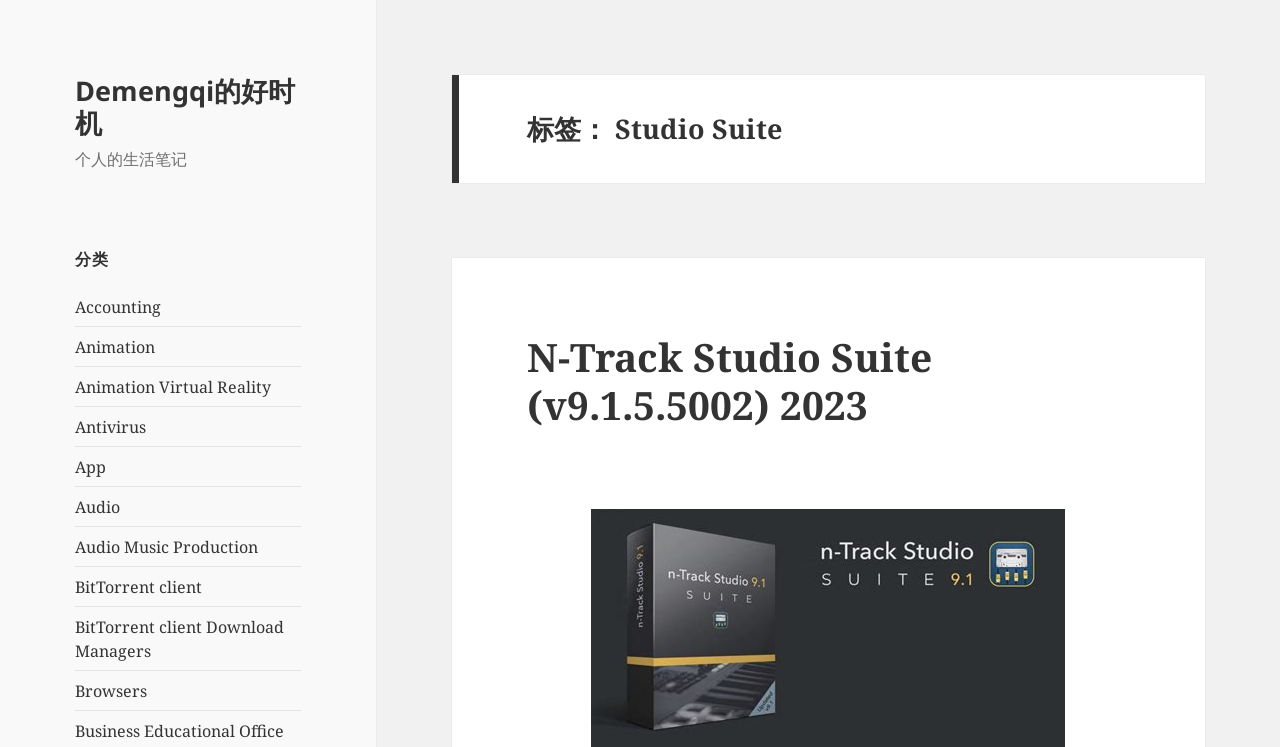What is the name of the software suite?
Provide a detailed and well-explained answer to the question.

I found the heading 'N-Track Studio Suite (v9.1.5.5002) 2023' which indicates the name of the software suite is 'N-Track Studio Suite'.